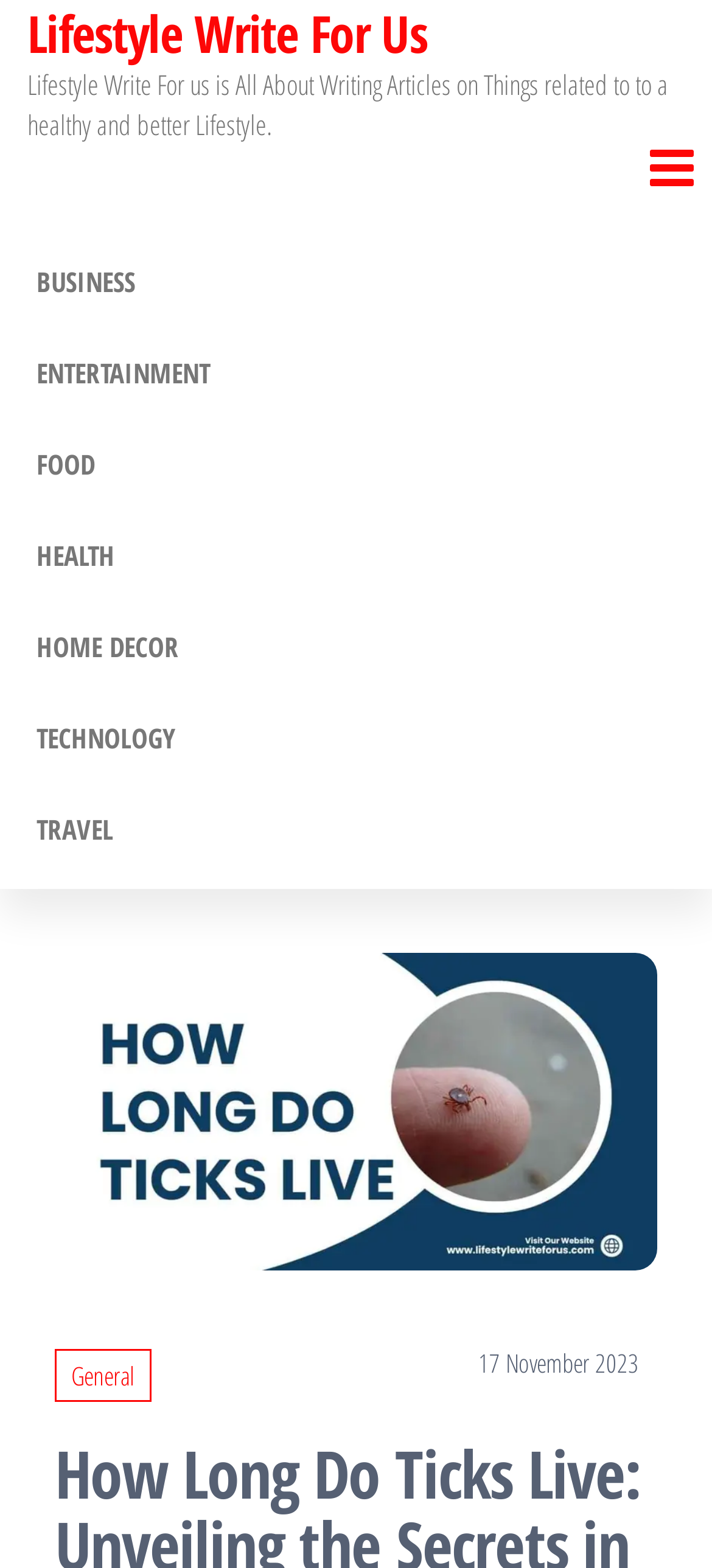Please find the bounding box coordinates of the element that you should click to achieve the following instruction: "Click the Facebook link". The coordinates should be presented as four float numbers between 0 and 1: [left, top, right, bottom].

None